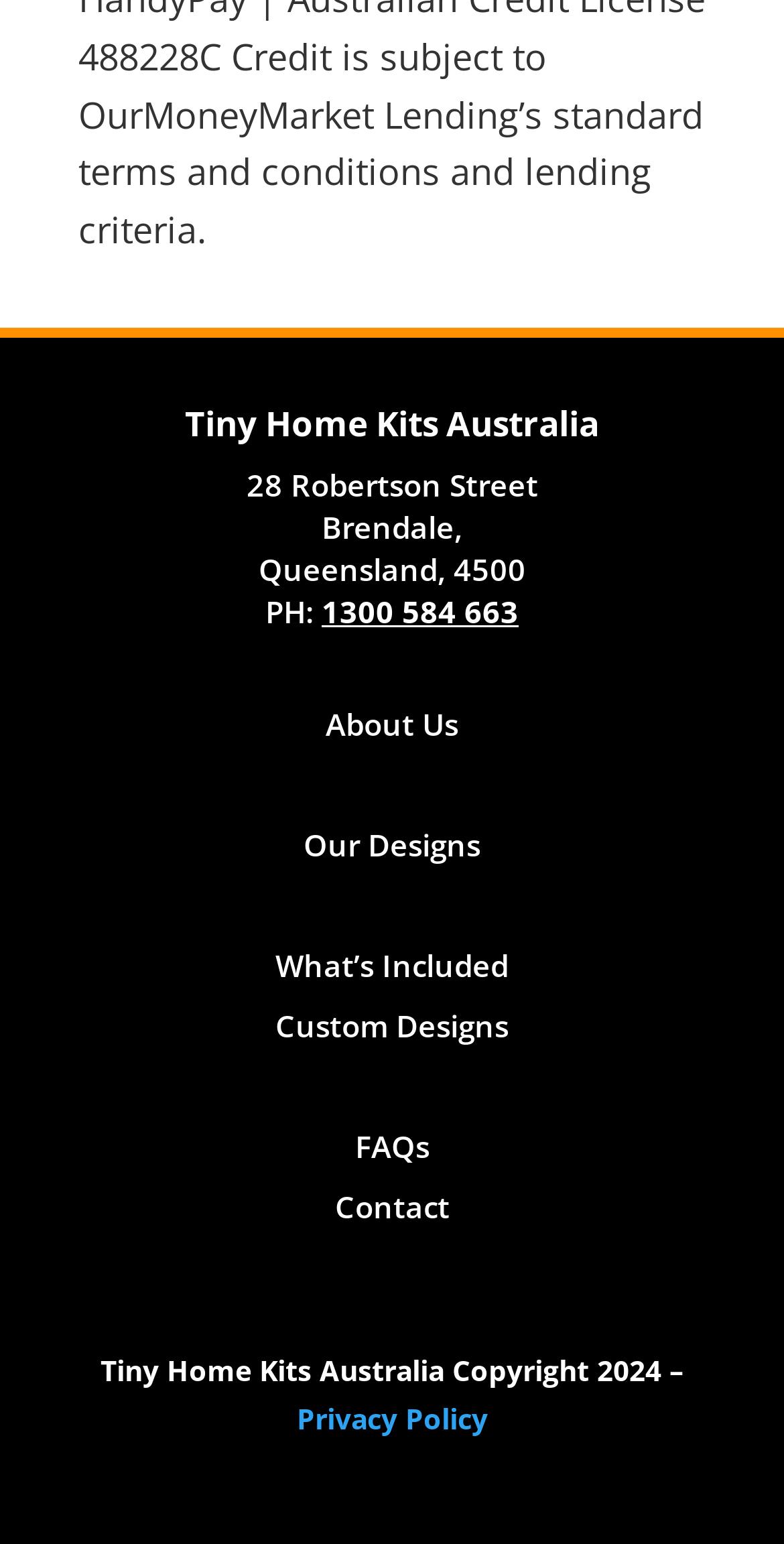What is the street address of Tiny Home Kits Australia?
Based on the image, provide your answer in one word or phrase.

28 Robertson Street